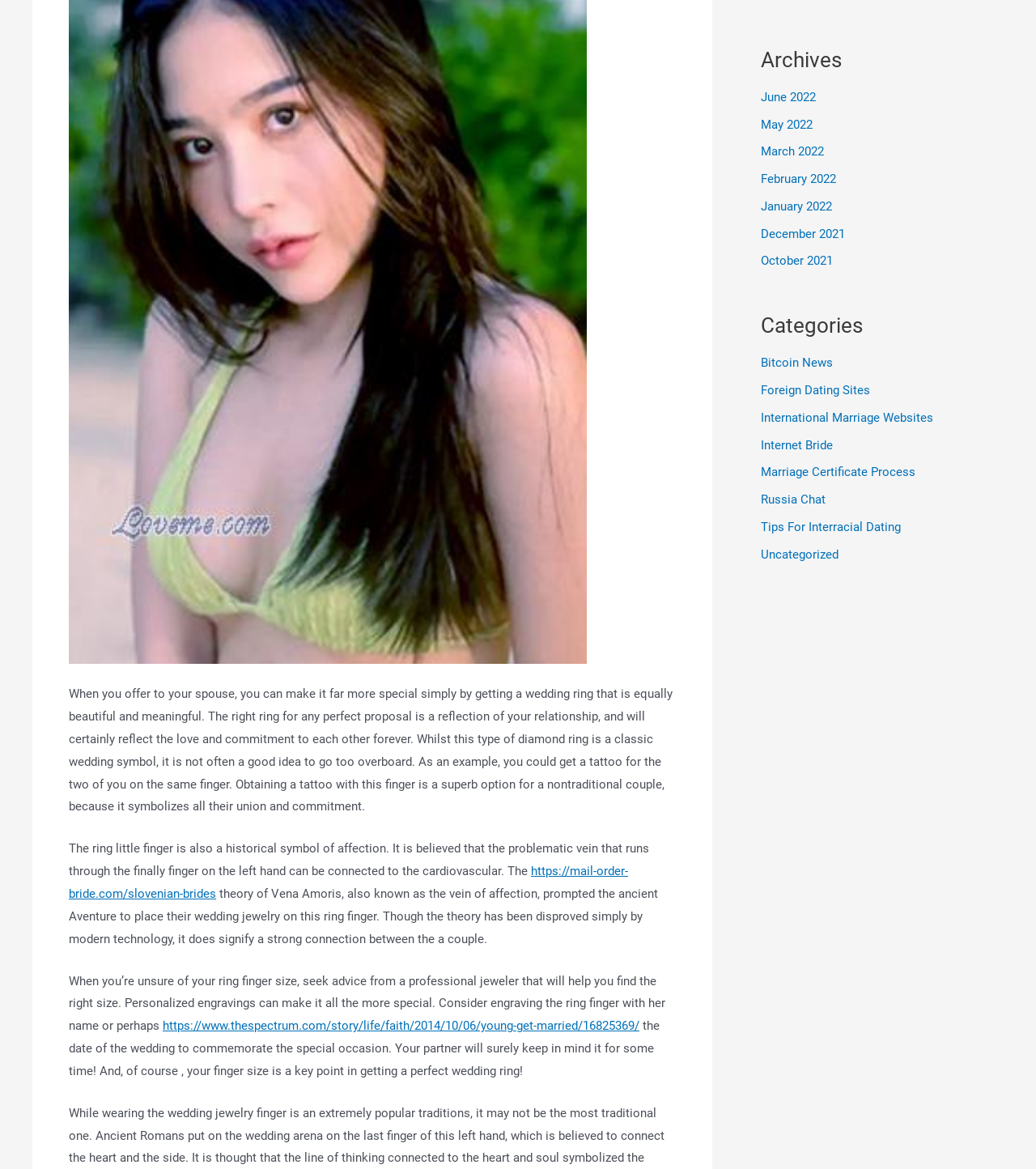Bounding box coordinates are specified in the format (top-left x, top-left y, bottom-right x, bottom-right y). All values are floating point numbers bounded between 0 and 1. Please provide the bounding box coordinate of the region this sentence describes: June 2022

[0.734, 0.077, 0.788, 0.089]